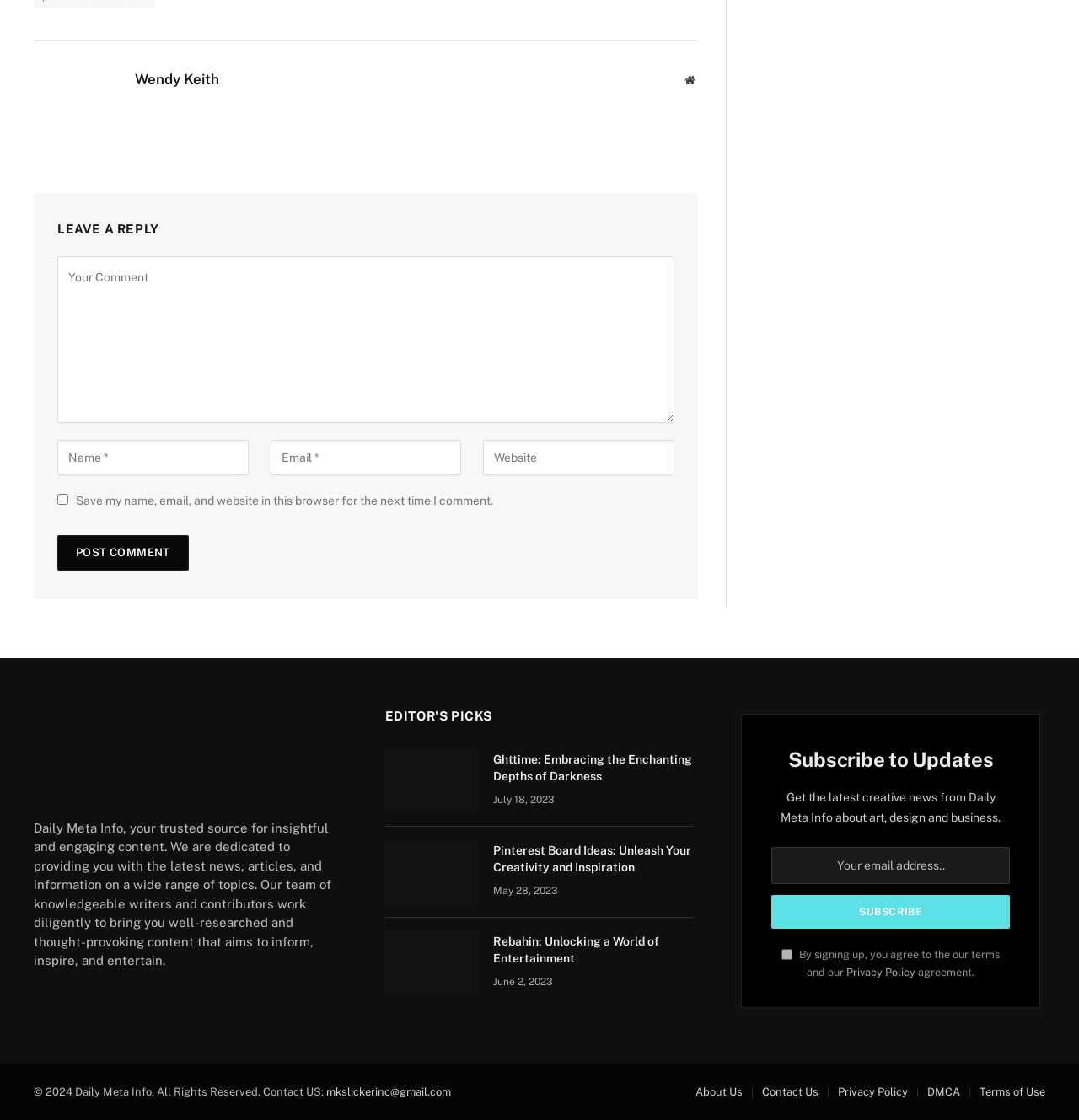Extract the bounding box coordinates for the UI element described as: "name="EMAIL" placeholder="Your email address.."".

[0.715, 0.756, 0.936, 0.789]